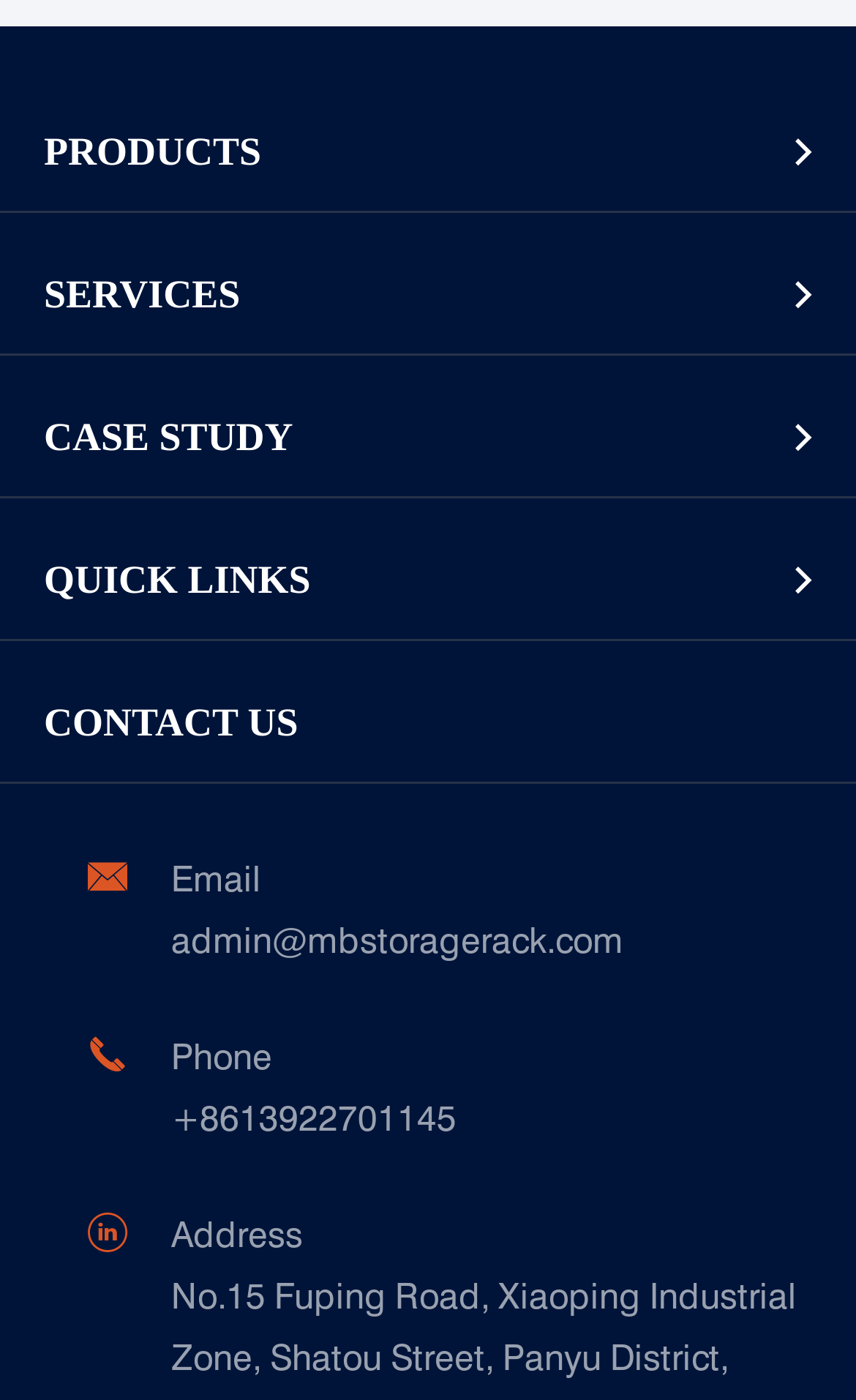Provide a brief response to the question using a single word or phrase: 
What is the email address to contact?

admin@mbstoragerack.com